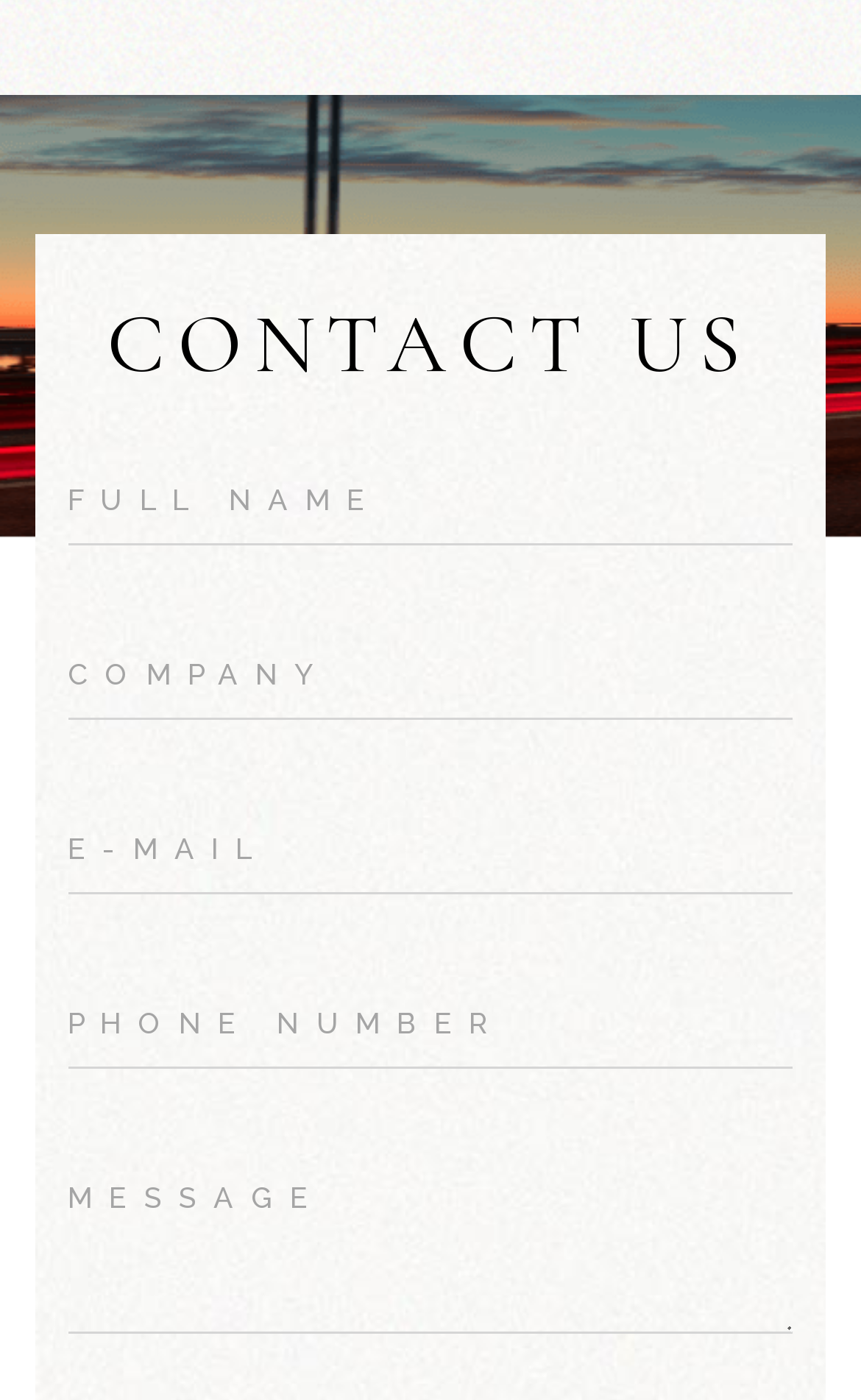Determine the bounding box coordinates in the format (top-left x, top-left y, bottom-right x, bottom-right y). Ensure all values are floating point numbers between 0 and 1. Identify the bounding box of the UI element described by: name="your-message" placeholder="Message"

[0.078, 0.826, 0.922, 0.952]